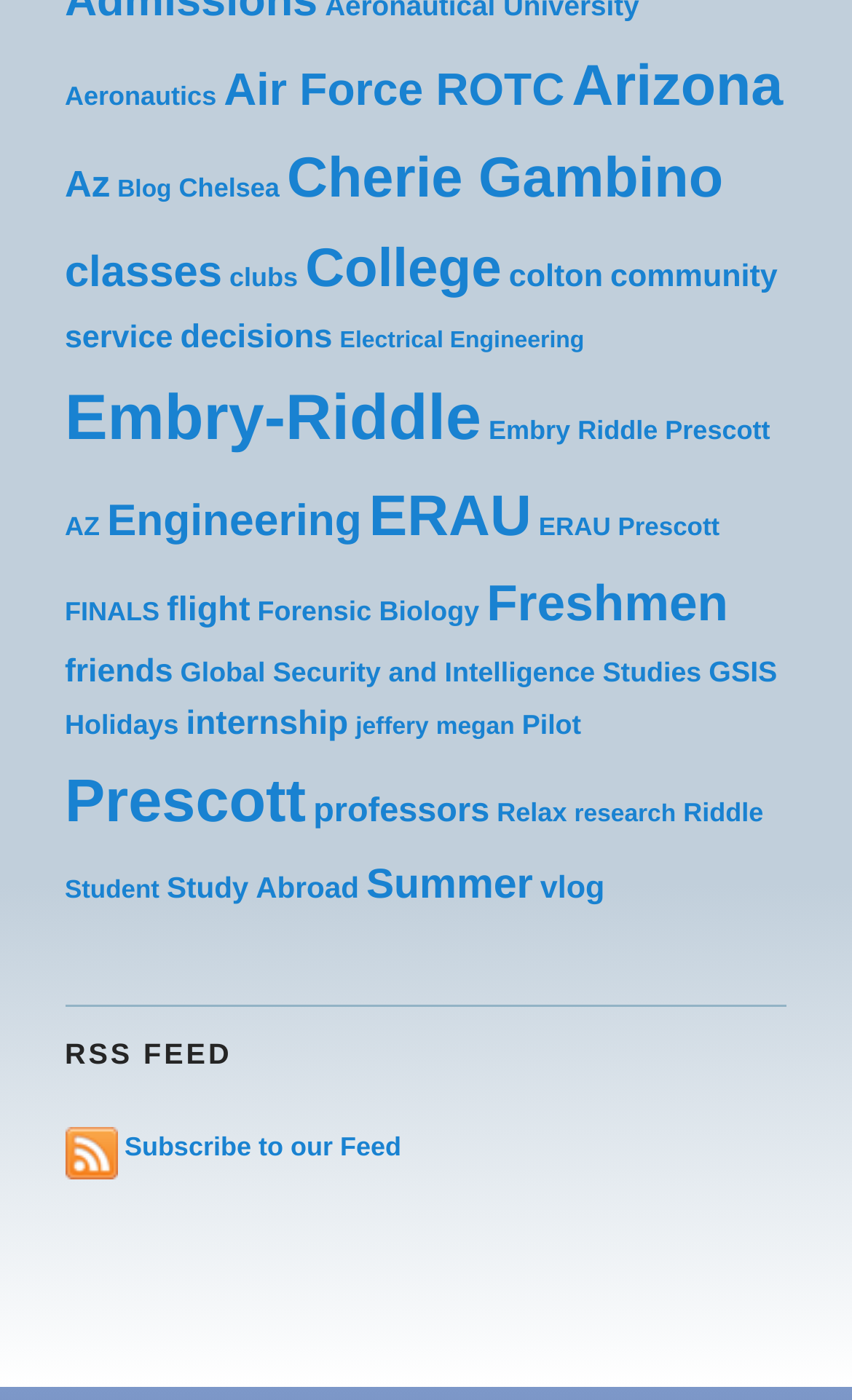Reply to the question with a single word or phrase:
What is the name of the person mentioned in the link with 10 posts?

Megan